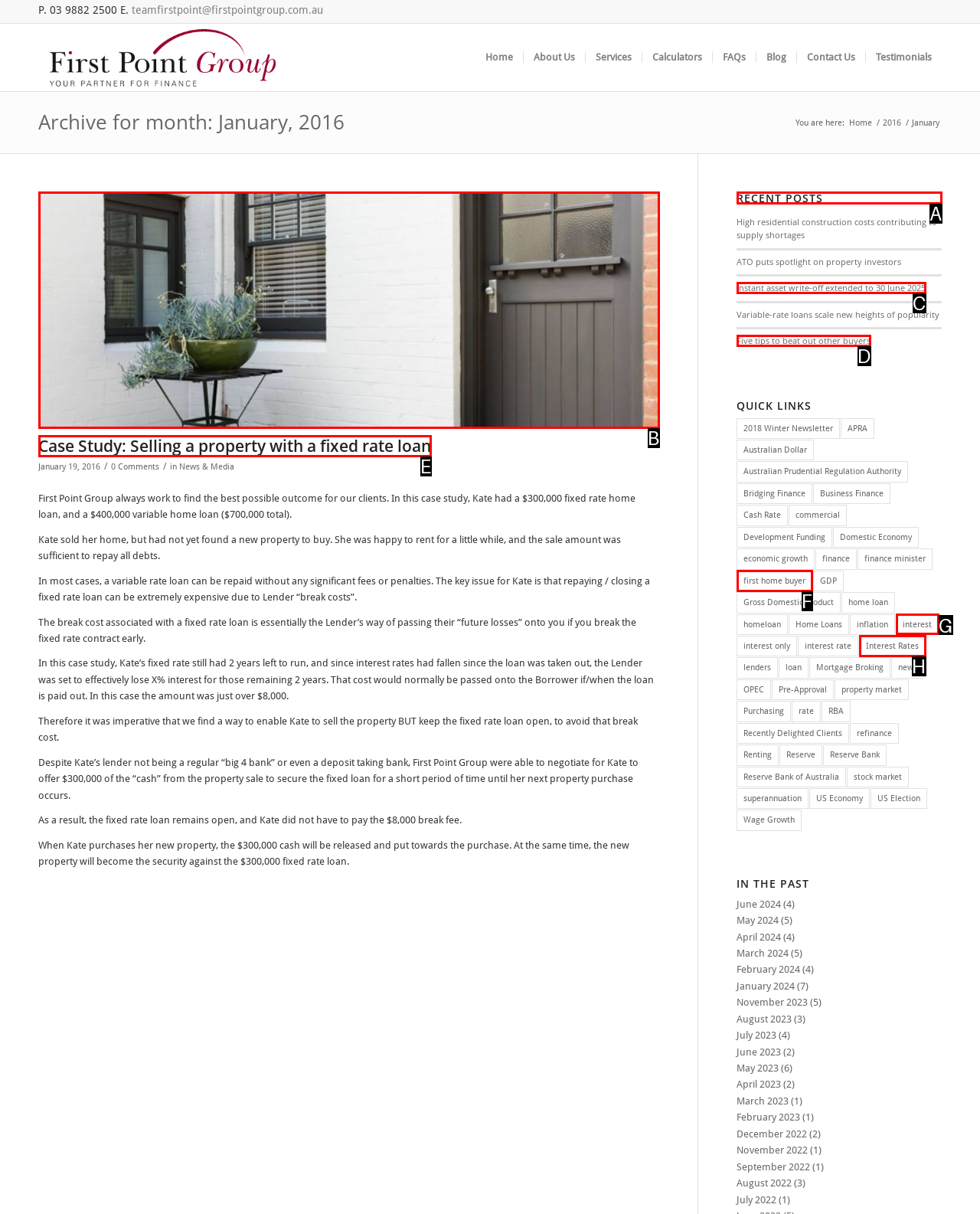Identify which HTML element to click to fulfill the following task: View the 'RECENT POSTS' section. Provide your response using the letter of the correct choice.

A